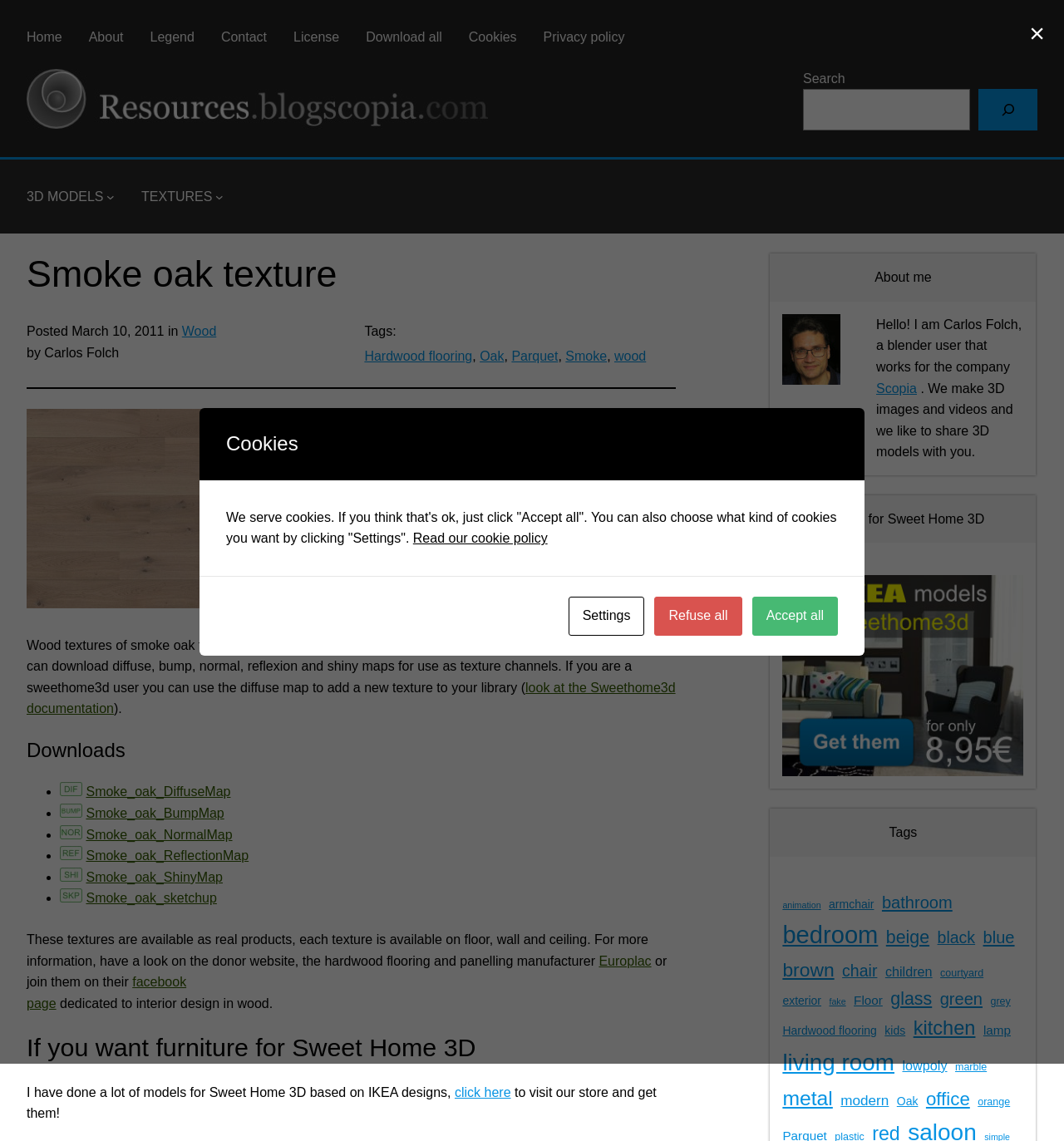Summarize the webpage with a detailed and informative caption.

This webpage is about a smoke oak texture resource, providing free 3D models for Blender, Sweet Home 3D, and other software. At the top, there is a navigation menu with links to Home, About, Legend, Contact, License, Download all, Cookies, and Privacy policy. Below the navigation menu, there is a search bar with a search button and a magnifying glass icon.

On the left side, there is a categories navigation menu with links to 3D MODELS and TEXTURES. Below the categories menu, there is a heading "Smoke oak texture" followed by information about the resource, including the posting date, author, and tags.

The main content of the webpage is divided into two sections. The first section describes the smoke oak texture resource, providing information about the available maps and how to use them. There is also a link to the Sweethome3d documentation for users who want to add the texture to their library.

The second section is titled "Downloads" and lists the available maps for download, including DiffuseMap, BumpMap, NormalMap, ReflectionMap, and ShinyMap. Each map has a corresponding image and a link to download.

Below the downloads section, there is a paragraph about the availability of the textures as real products and a link to the donor website, Europlac. There is also a link to Europlac's Facebook page.

Further down, there is a section titled "If you want furniture for Sweet Home 3D" with a link to a store selling IKEA design-based models for Sweet Home 3D.

On the right side, there is a section titled "About me" with a profile photo and a brief introduction to the author, Carlos Folch, who works for Scopia, a company that creates 3D images and videos. Below the about section, there is a heading "Models for Sweet Home 3D" with a figure, but no further information is provided.